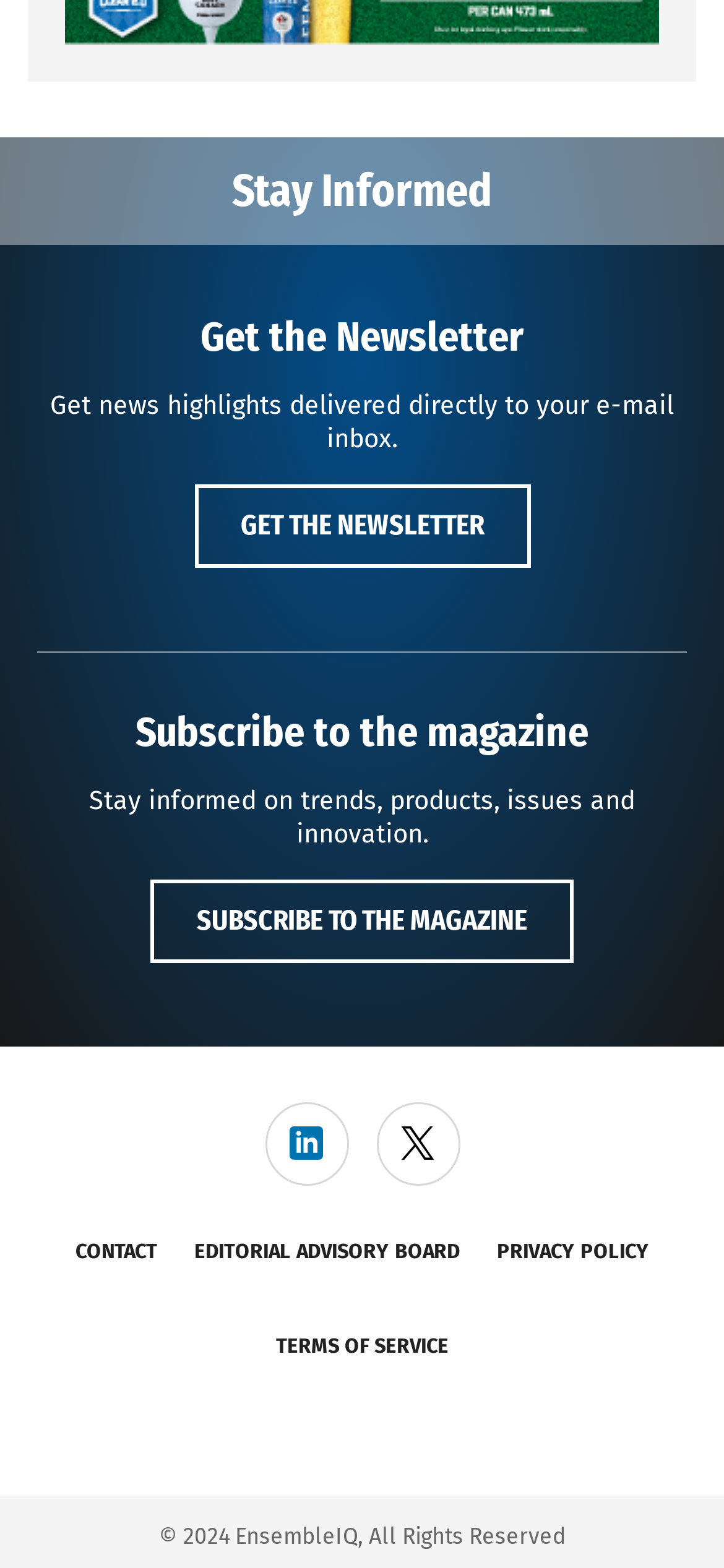Locate the bounding box coordinates of the element's region that should be clicked to carry out the following instruction: "Follow on LinkedIn". The coordinates need to be four float numbers between 0 and 1, i.e., [left, top, right, bottom].

[0.365, 0.703, 0.481, 0.756]